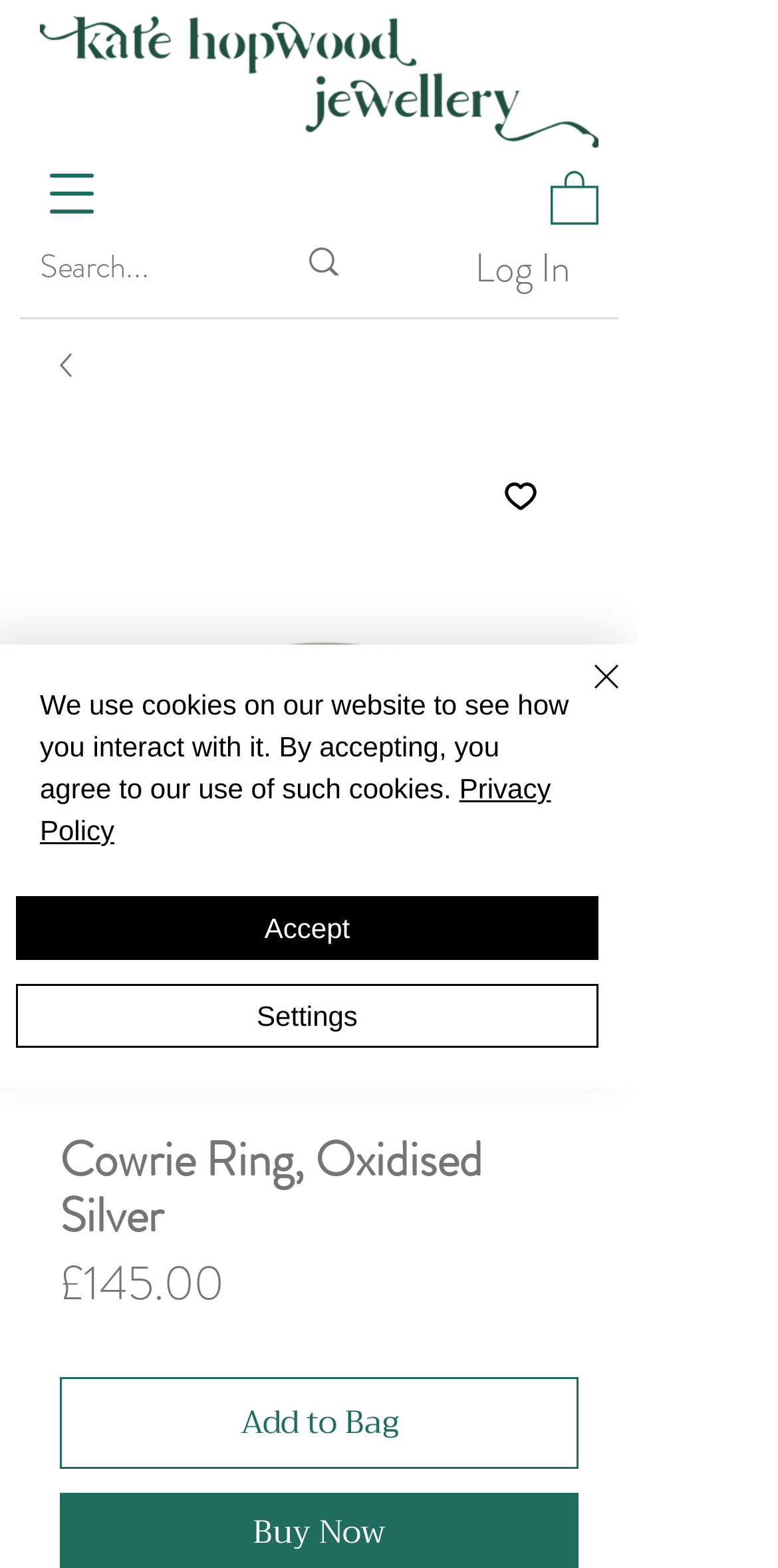Please provide a brief answer to the question using only one word or phrase: 
What is the function of the button with the image of a heart?

Add to Wishlist